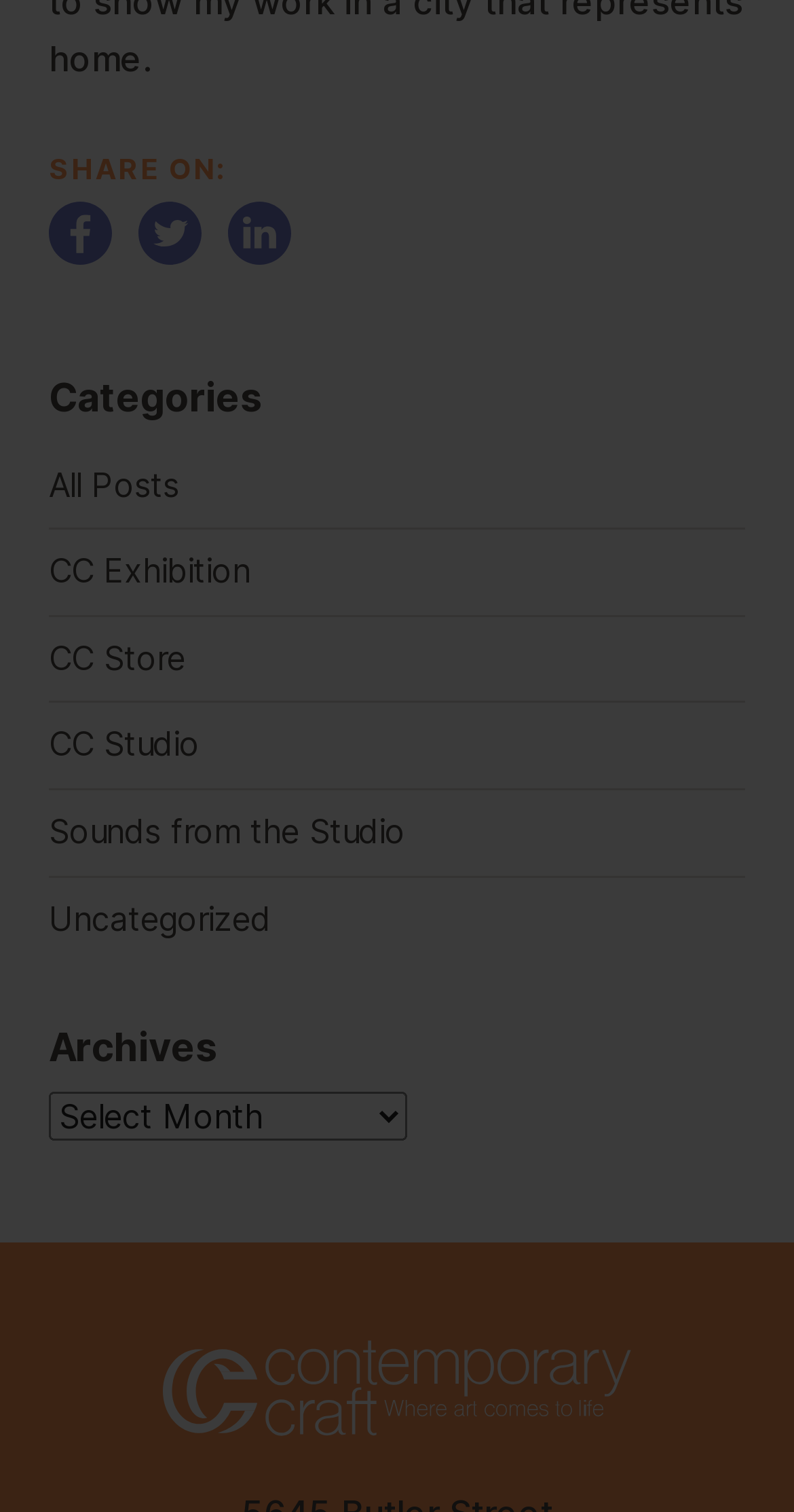What is the position of the image on the webpage?
Based on the image, answer the question with as much detail as possible.

I compared the y1 and y2 coordinates of the image with other elements and found that it has the largest y1 and y2 values, which means it is located at the bottom of the webpage.